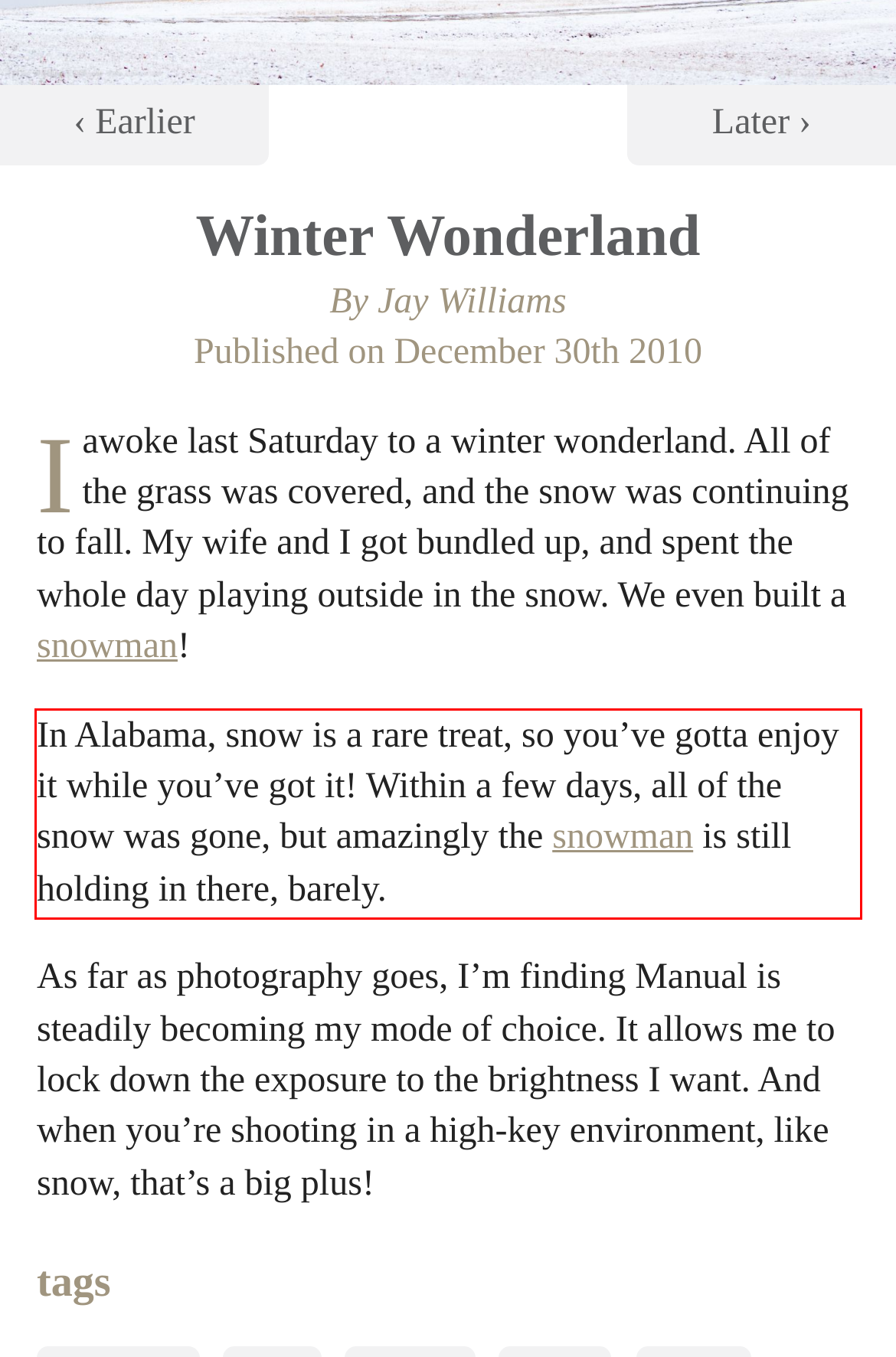Identify the text within the red bounding box on the webpage screenshot and generate the extracted text content.

In Alabama, snow is a rare treat, so you’ve gotta enjoy it while you’ve got it! Within a few days, all of the snow was gone, but amazingly the snowman is still holding in there, barely.